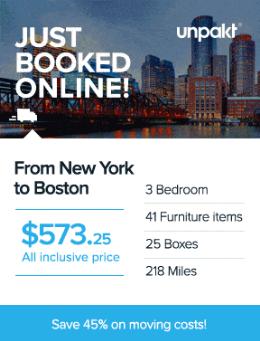Generate a detailed narrative of the image.

The image features a vibrant promotional banner for Unpakt, an online service for booking moving logistics. It prominently displays the bold message "JUST BOOKED ONLINE!" at the top, indicating a recent reservation made through their platform. Below this, the banner specifies a move from New York to Boston, detailing the logistics: the move involves a 3-bedroom residence, with 41 furniture items and 25 boxes being transported over a distance of 218 miles. The total cost is highlighted as $573.25, noted as an all-inclusive price. Additionally, there is a compelling note encouraging viewers to "Save 45% on moving costs!" which positions Unpakt as an attractive option for those planning a move. The background features a city skyline, suggesting urban connectivity and efficiency in their services.